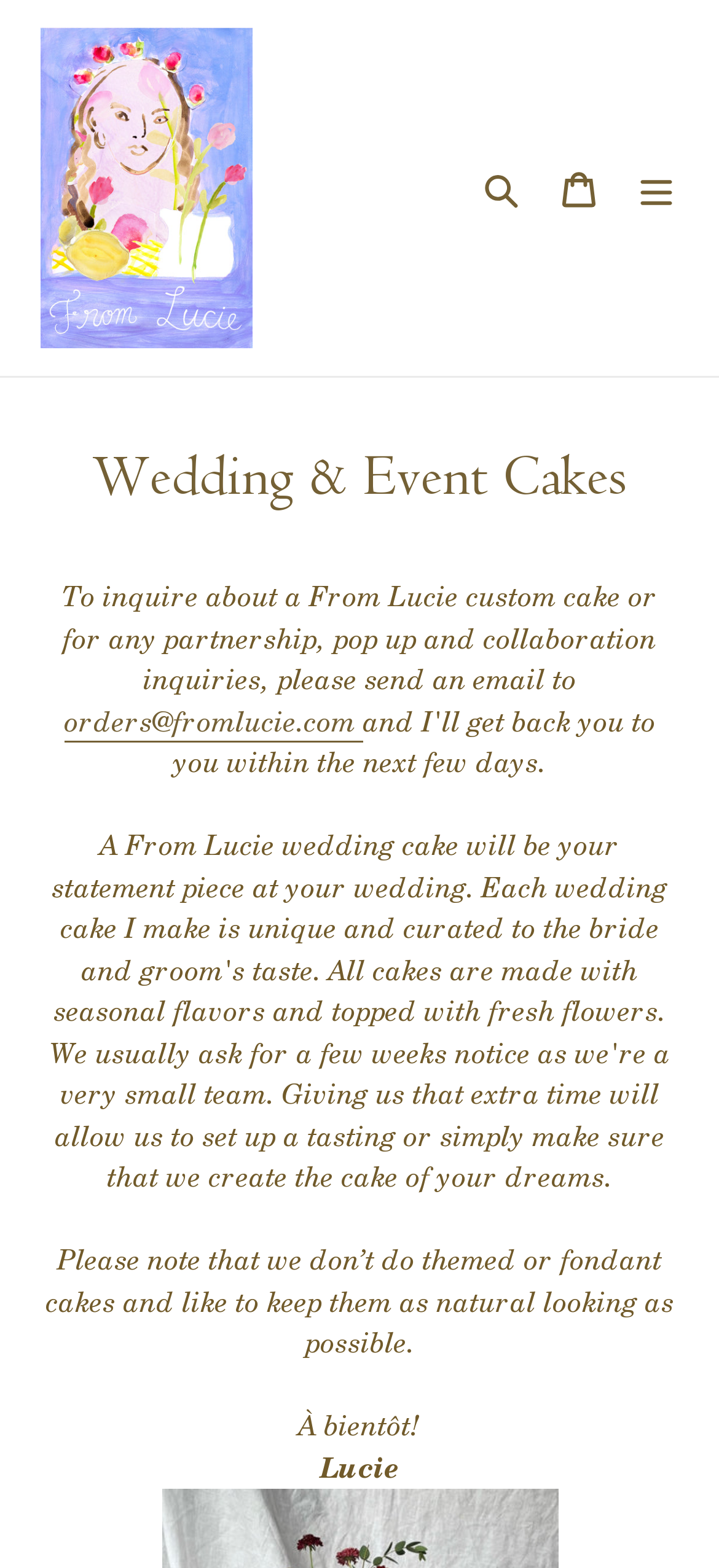From the screenshot, find the bounding box of the UI element matching this description: "Cart 0 items". Supply the bounding box coordinates in the form [left, top, right, bottom], each a float between 0 and 1.

[0.751, 0.095, 0.859, 0.145]